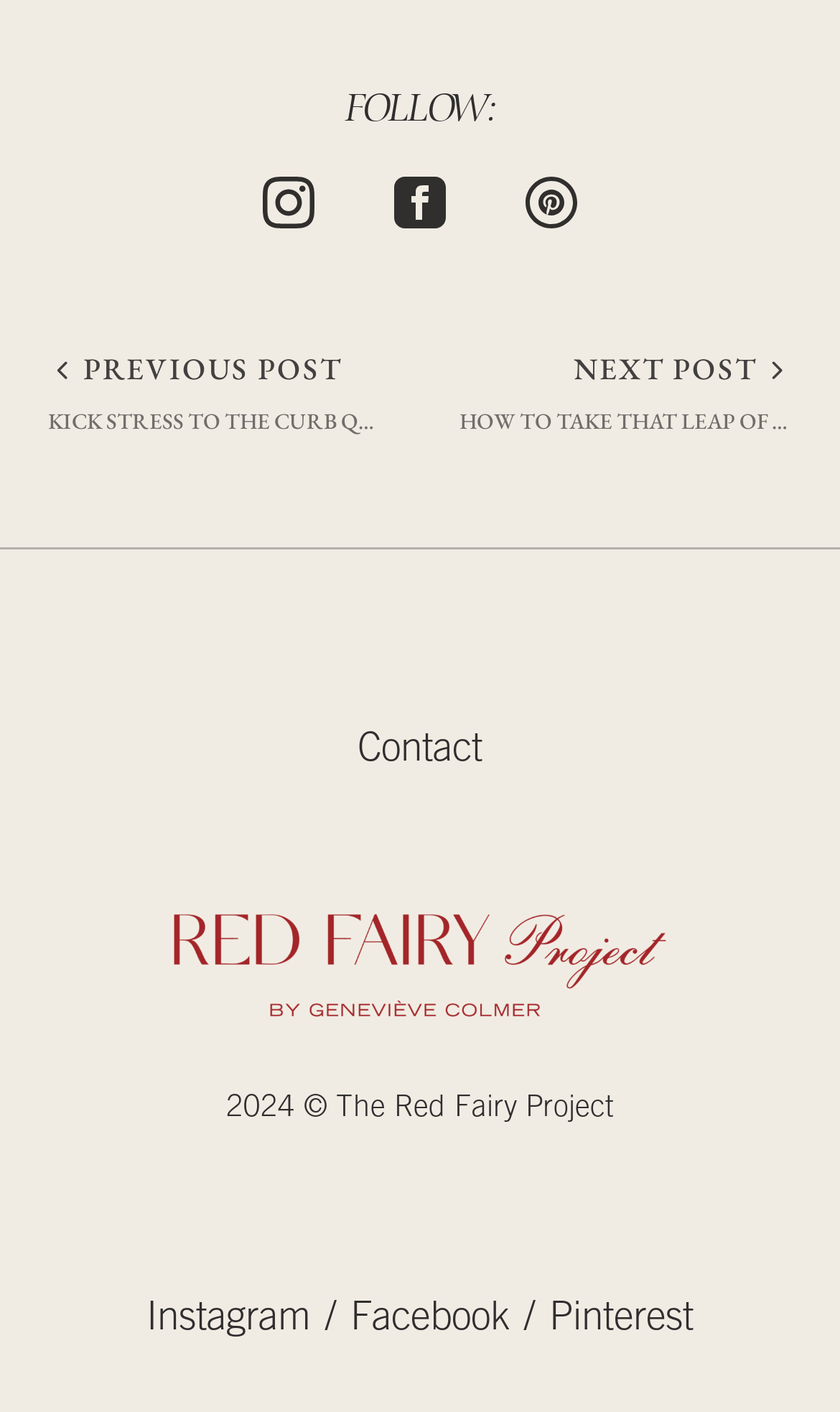What is the name of the project?
Give a thorough and detailed response to the question.

I determined the answer by looking at the link and image in the middle section of the webpage, which contains the text and logo for The Red Fairy Project.